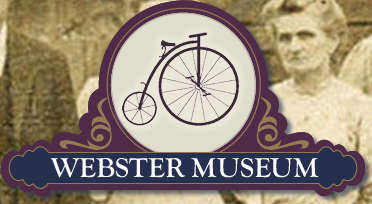What is the color palette of the logo?
Refer to the image and provide a one-word or short phrase answer.

muted